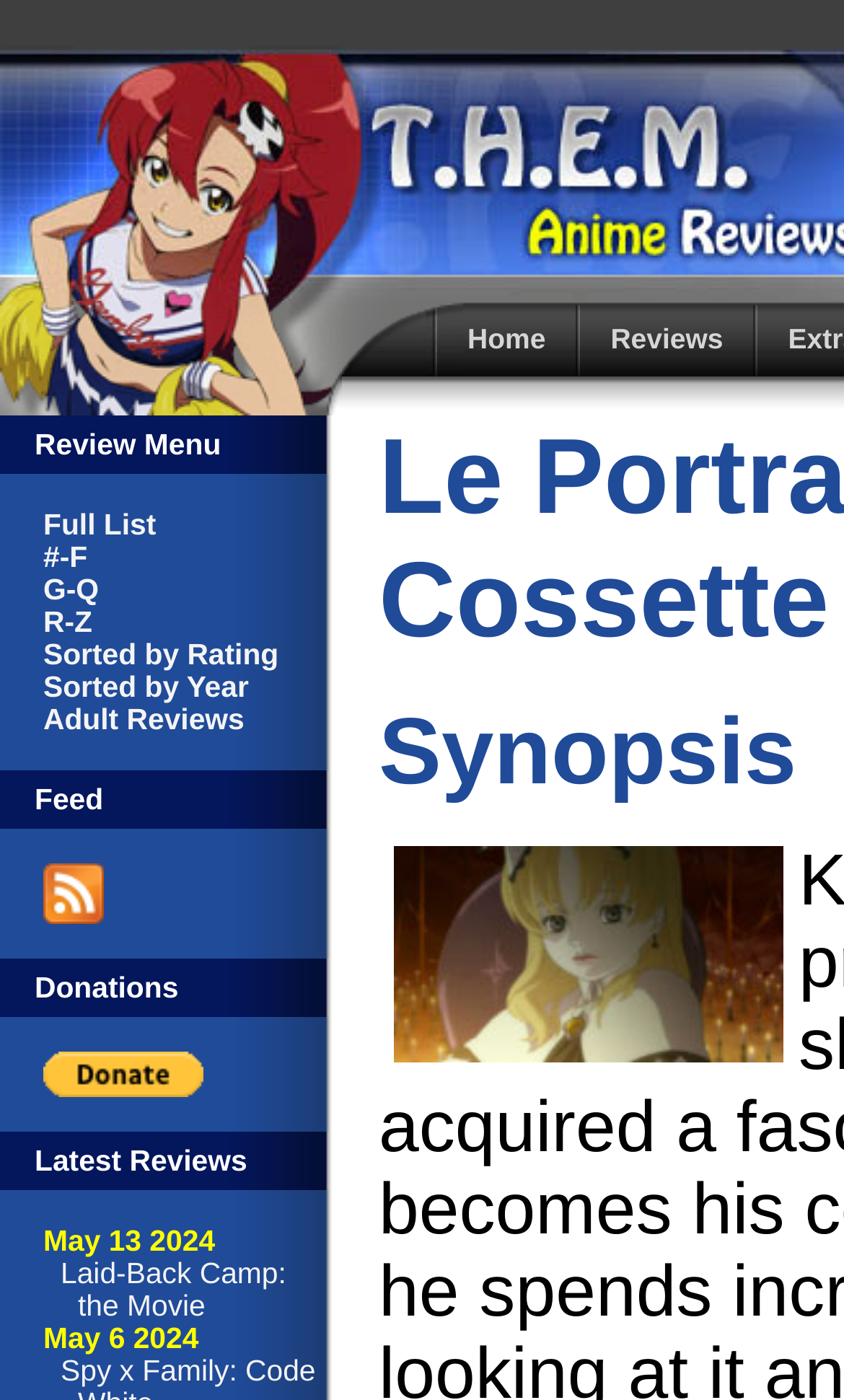Extract the bounding box coordinates of the UI element described by: "Laid-Back Camp: the Movie". The coordinates should include four float numbers ranging from 0 to 1, e.g., [left, top, right, bottom].

[0.072, 0.898, 0.339, 0.944]